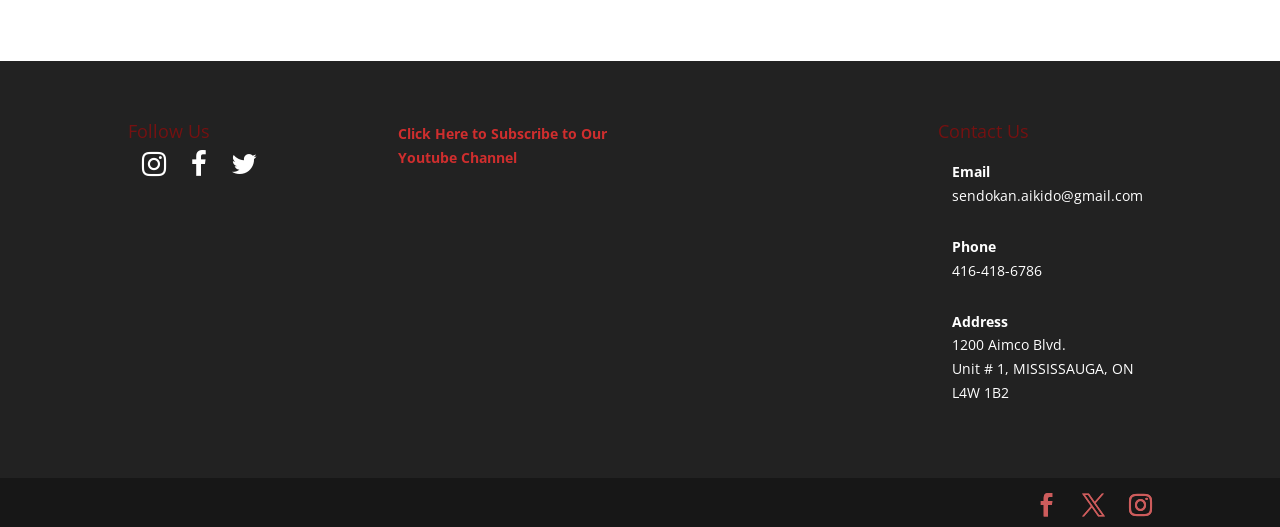What is the social media platform with a YouTube icon?
Based on the screenshot, respond with a single word or phrase.

YouTube